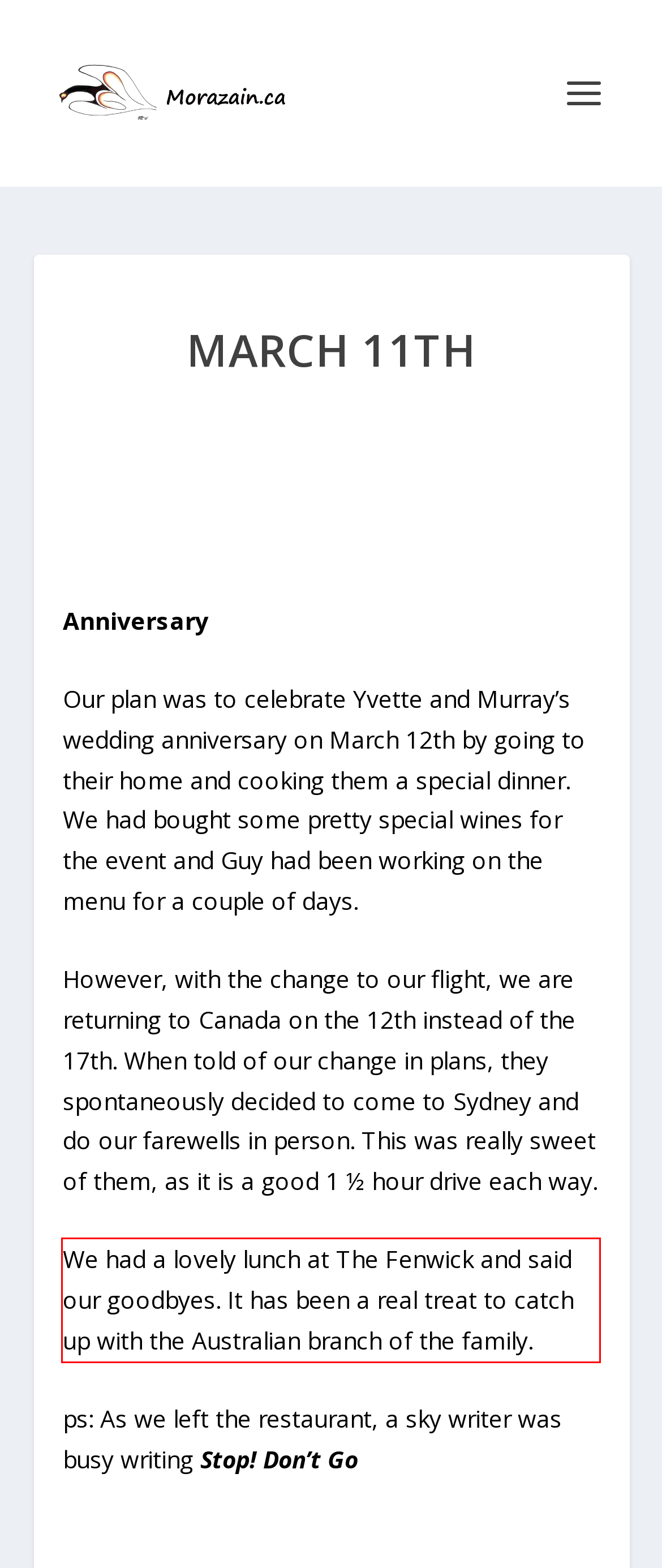Identify the text inside the red bounding box in the provided webpage screenshot and transcribe it.

We had a lovely lunch at The Fenwick and said our goodbyes. It has been a real treat to catch up with the Australian branch of the family.